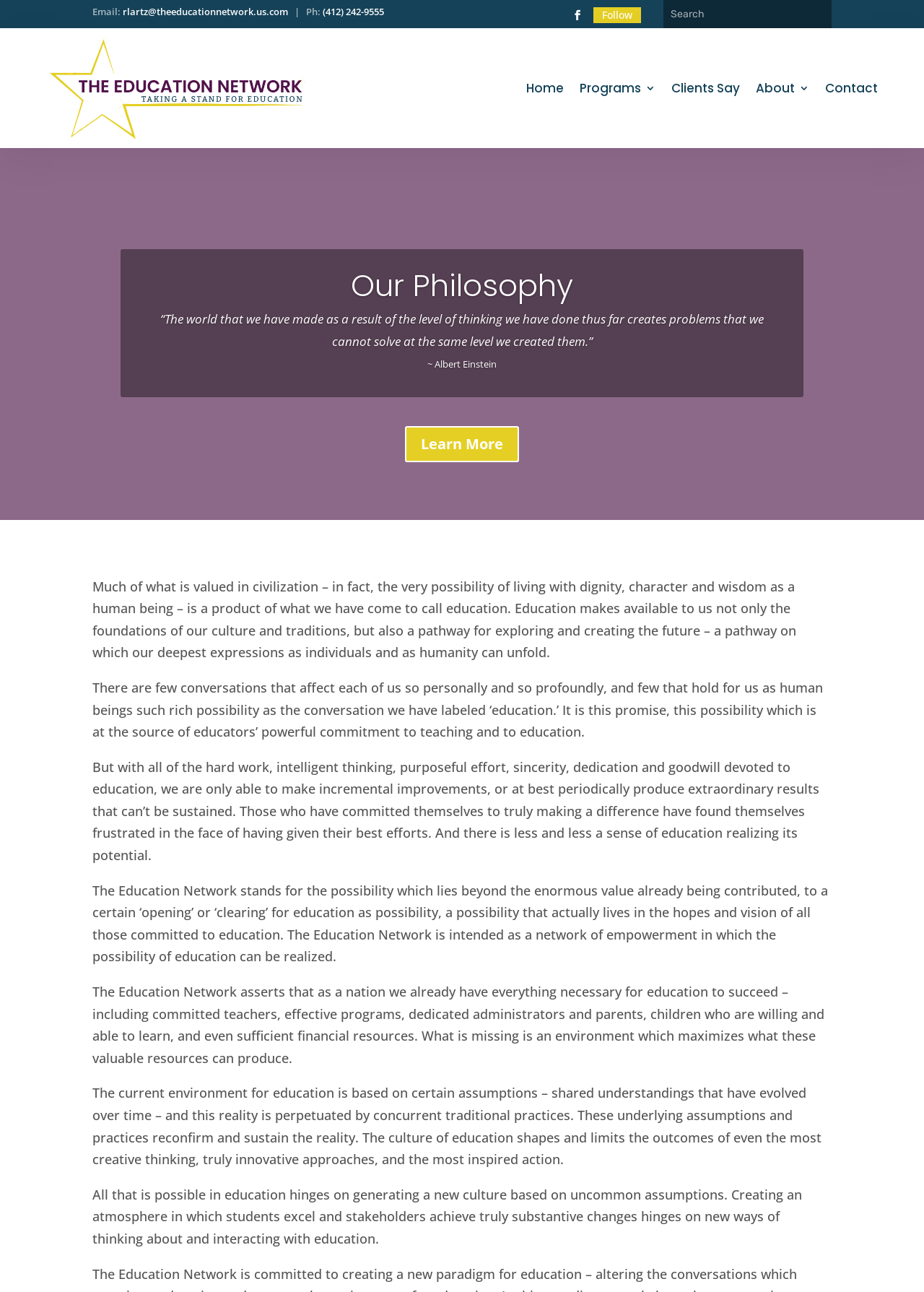How many links are there in the navigation menu?
Provide an in-depth answer to the question, covering all aspects.

I counted the links in the navigation menu, which are 'Home', 'Programs 3', 'Clients Say', 'About 3', and 'Contact', and found that there are 5 links in total.